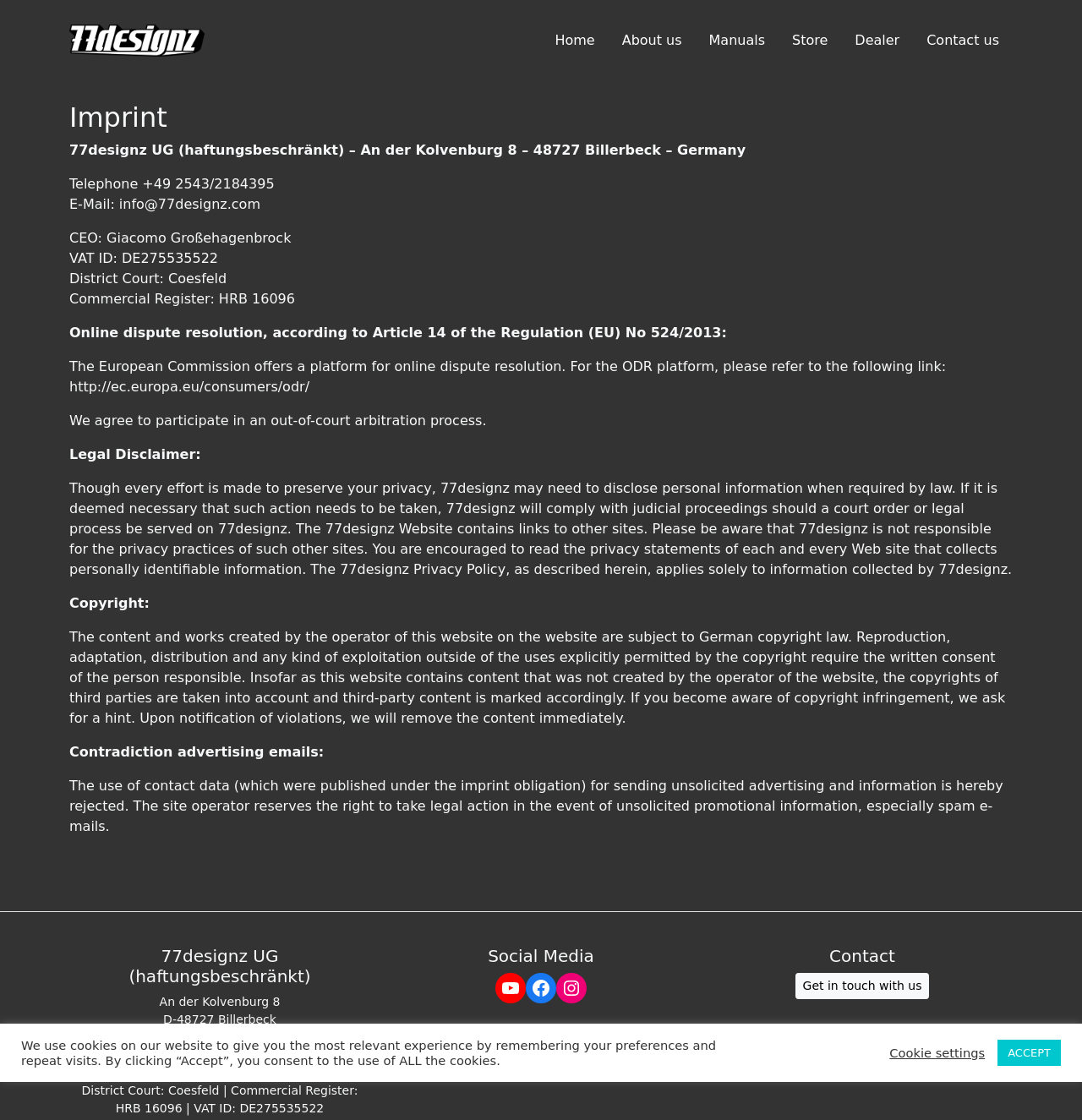Generate a comprehensive description of the webpage content.

This webpage is the imprint page of 77designz UG, a German company. At the top, there are six navigation links: "Home", "About us", "Manuals", "Store", "Dealer", and "Contact us". Below these links, there is a main section that contains the company's imprint information. 

The imprint information is divided into several sections. The first section displays the company's name, address, telephone number, email, CEO, VAT ID, district court, and commercial register. 

Below this section, there is a paragraph about online dispute resolution, followed by a section on legal disclaimer, which discusses the company's privacy policy and how it handles personal information. 

Next, there is a section on copyright, which explains that the content on the website is subject to German copyright law. 

The following section is about contradiction advertising emails, stating that the use of contact data for sending unsolicited advertising and information is rejected. 

On the right side of the page, there are three complementary sections. The first section displays the company's address, telephone number, and email again, along with links to two websites: 77-store.com and 77designz.com. 

The second section is about social media, with links to the company's YouTube, Facebook, and Instagram pages. 

The third section is about contact, with a heading and a link to get in touch with the company. 

At the bottom of the page, there is a notification about the use of cookies on the website, with buttons to adjust cookie settings and accept all cookies.